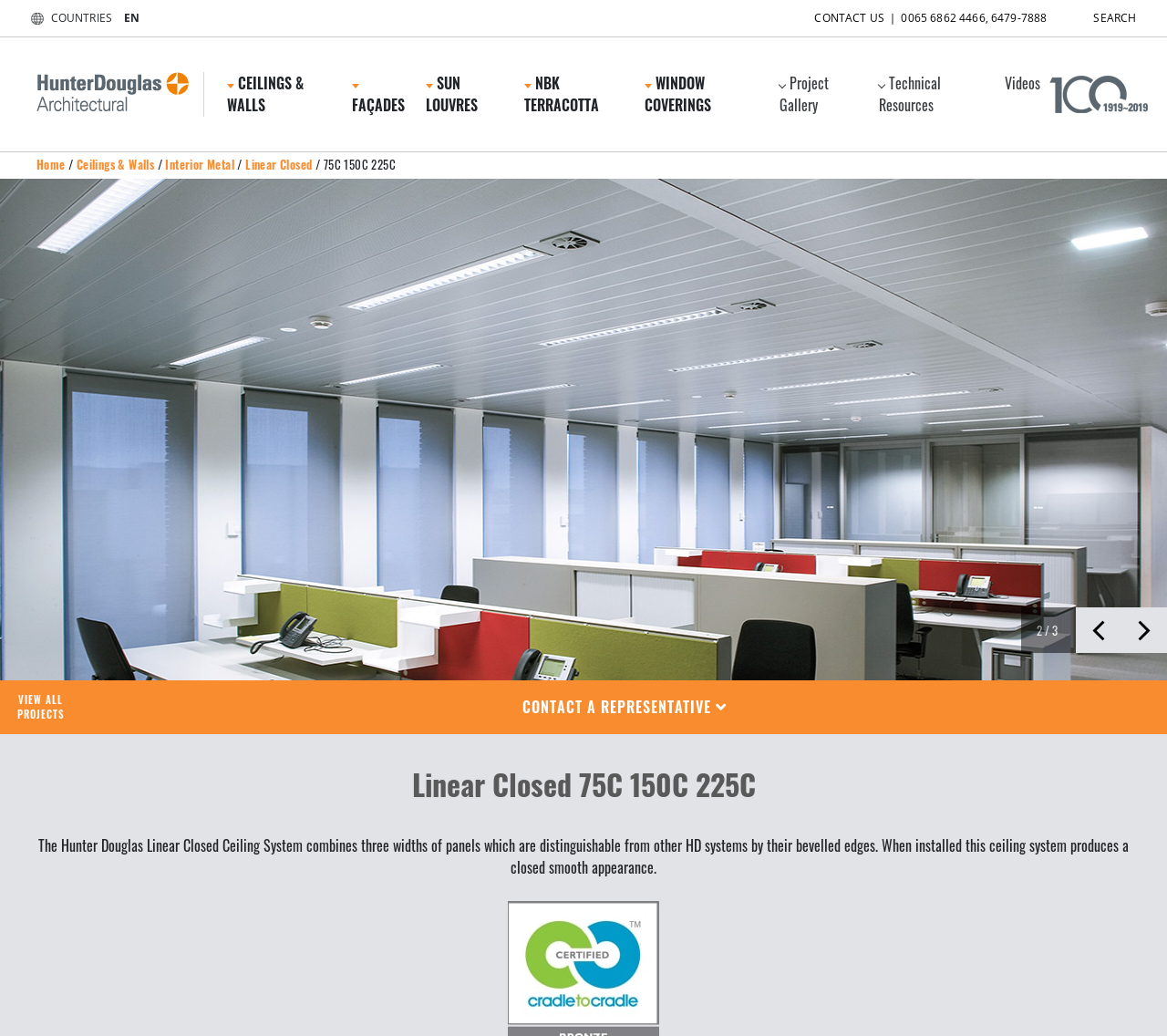Identify the bounding box coordinates of the specific part of the webpage to click to complete this instruction: "Click the 'EN' link".

[0.106, 0.01, 0.12, 0.025]